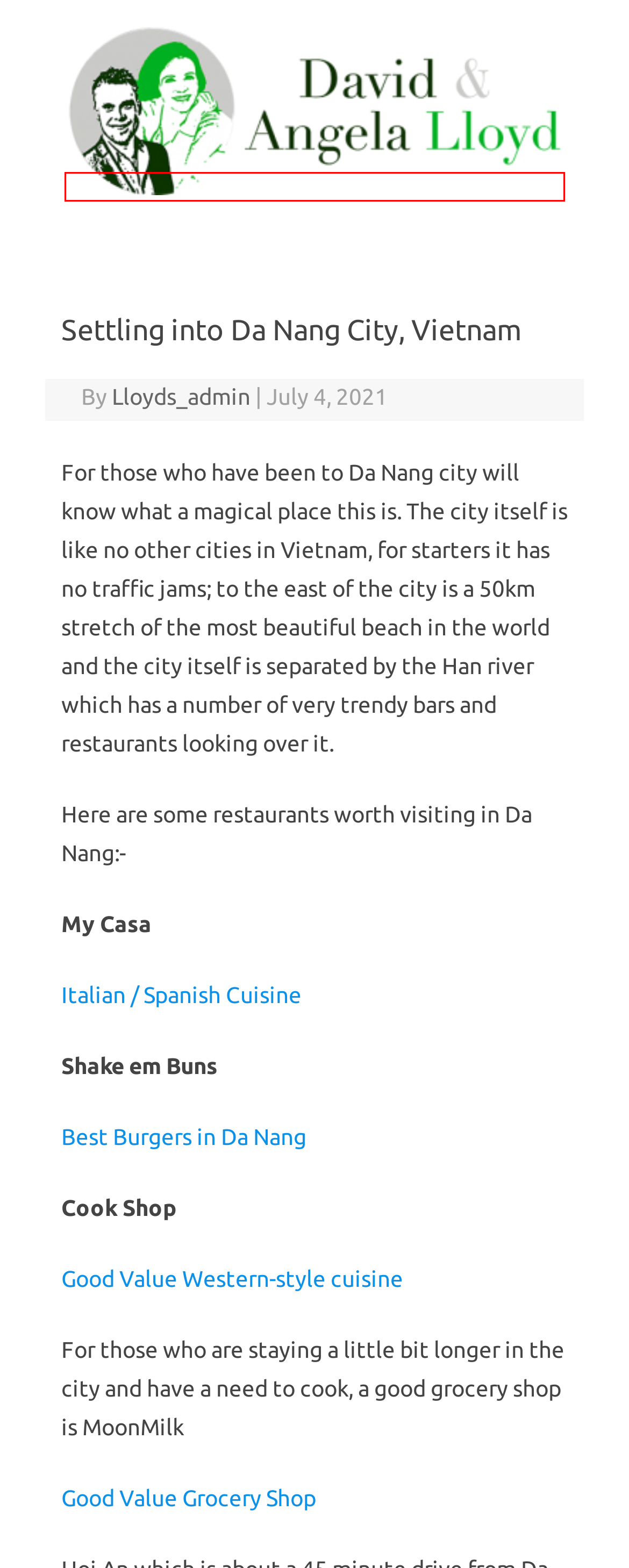Examine the screenshot of the webpage, which includes a red bounding box around an element. Choose the best matching webpage description for the page that will be displayed after clicking the element inside the red bounding box. Here are the candidates:
A. CỬA HÀNG THỰC PHẨM SẠCH MOONMILK – | MOONMILK GROCERIES
B. Lloyds_admin, Author at David & Angela Lloyd
C. My Casa Da Nang | Fusion restaurant & Cocktaileria
D. David & Angela Lloyd - Hong Kong Expat Information
E. Retail Stands Archives - David & Angela Lloyd
F. January 2018 - David & Angela Lloyd
G. FPT Telecom - Công ty Cổ phần Viễn thông FPT - Trang chủ
H. August 2019 - David & Angela Lloyd

D